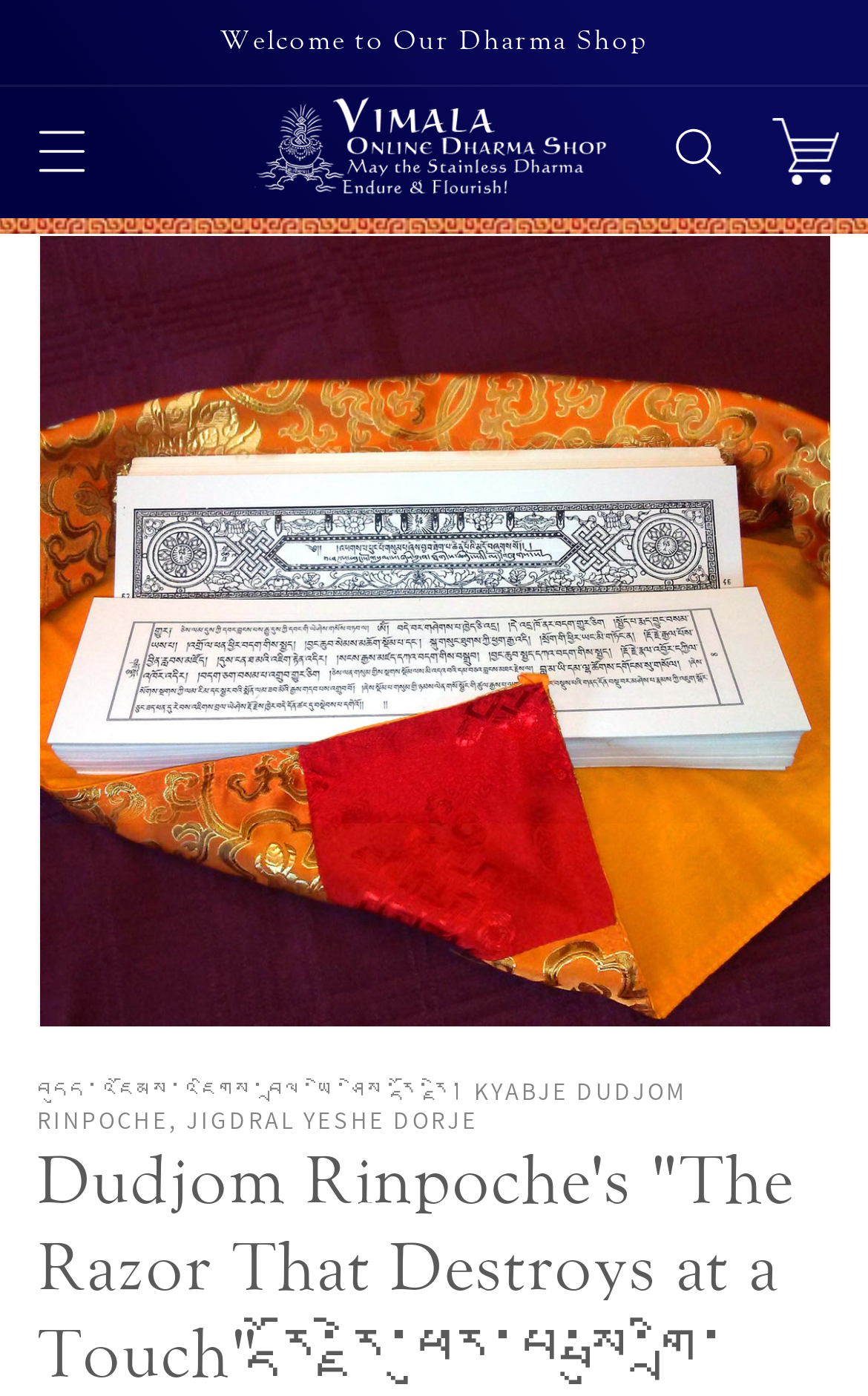Describe all significant elements and features of the webpage.

The webpage is about Dudjom Rinpoche's "The Razor That Destroys at a Touch" (Vajrakilaya Practice) and is part of the Vimala Treasures collection. At the top of the page, there is an announcement section with the title "Welcome to Our Dharma Shop". Below this, there is a menu button on the left and a search button on the right. 

In the middle of the page, there is a prominent link to "Vimala Treasures" accompanied by an image of the same name. On the right side of the page, there is a cart link with a small image next to it. 

Further down the page, there is a Tibetan text section that appears to be a description or title, which translates to "KYABJE DUDJOM RINPOCHE, JIGDRAL YESHE DORJE". This section is positioned near the bottom of the page.